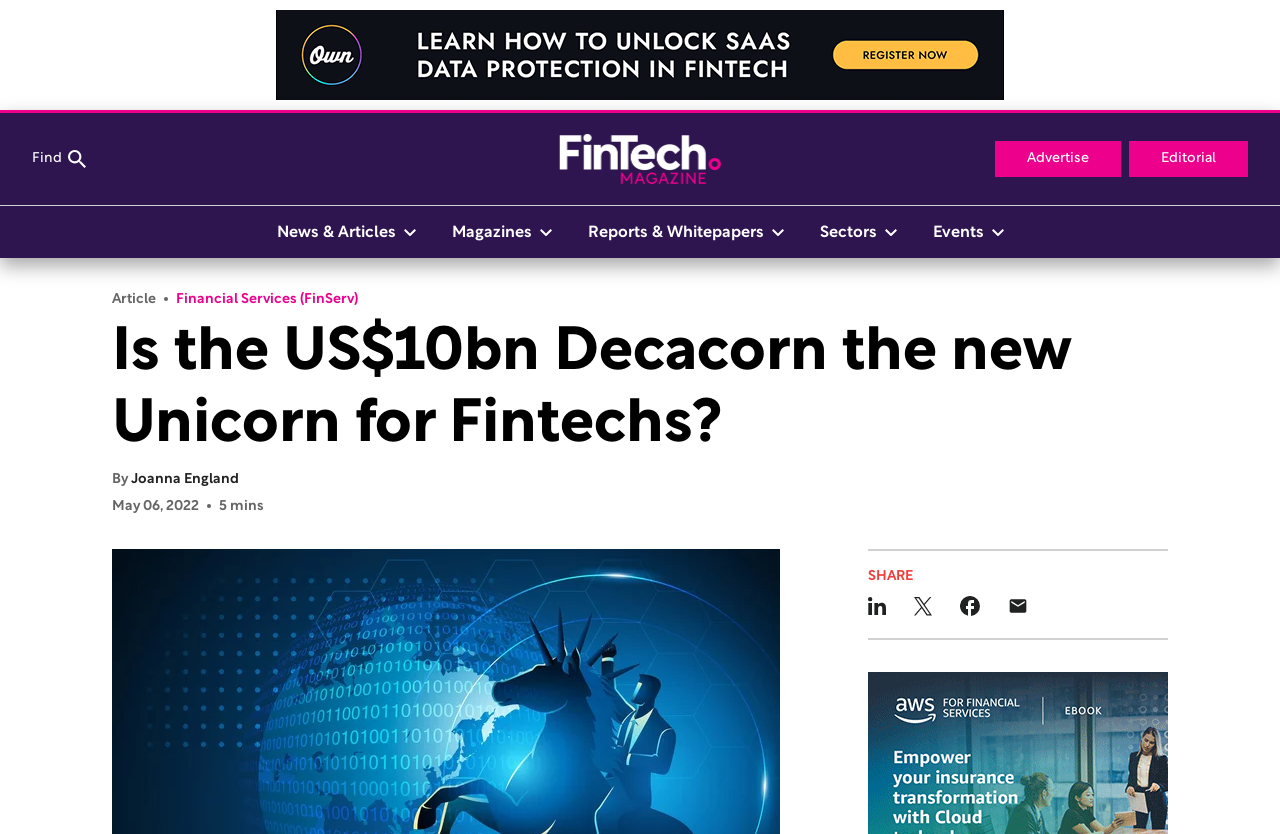Answer the following query concisely with a single word or phrase:
What is the category of the article?

Financial Services